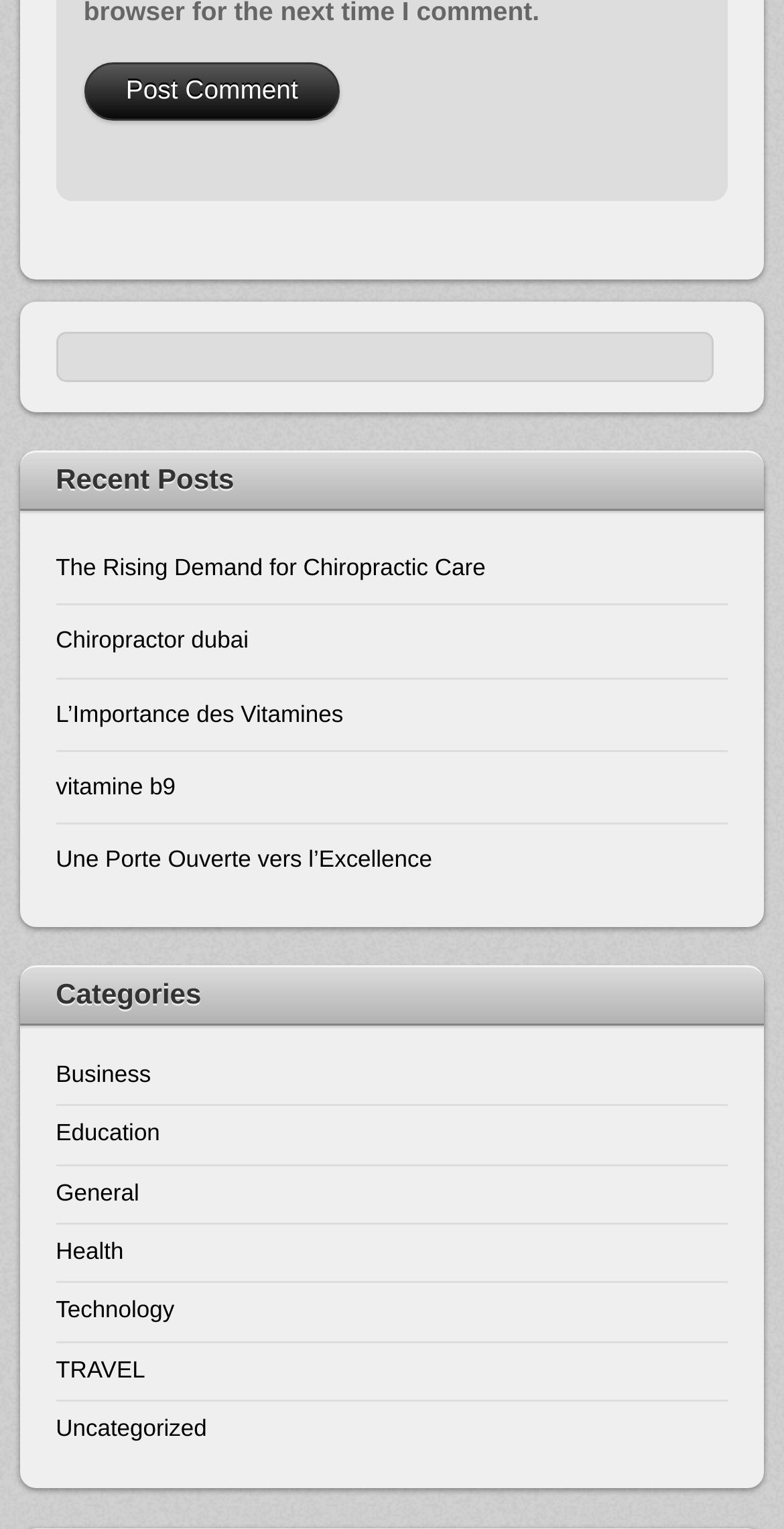What is the category of the post 'The Rising Demand for Chiropractic Care'? Based on the image, give a response in one word or a short phrase.

Health